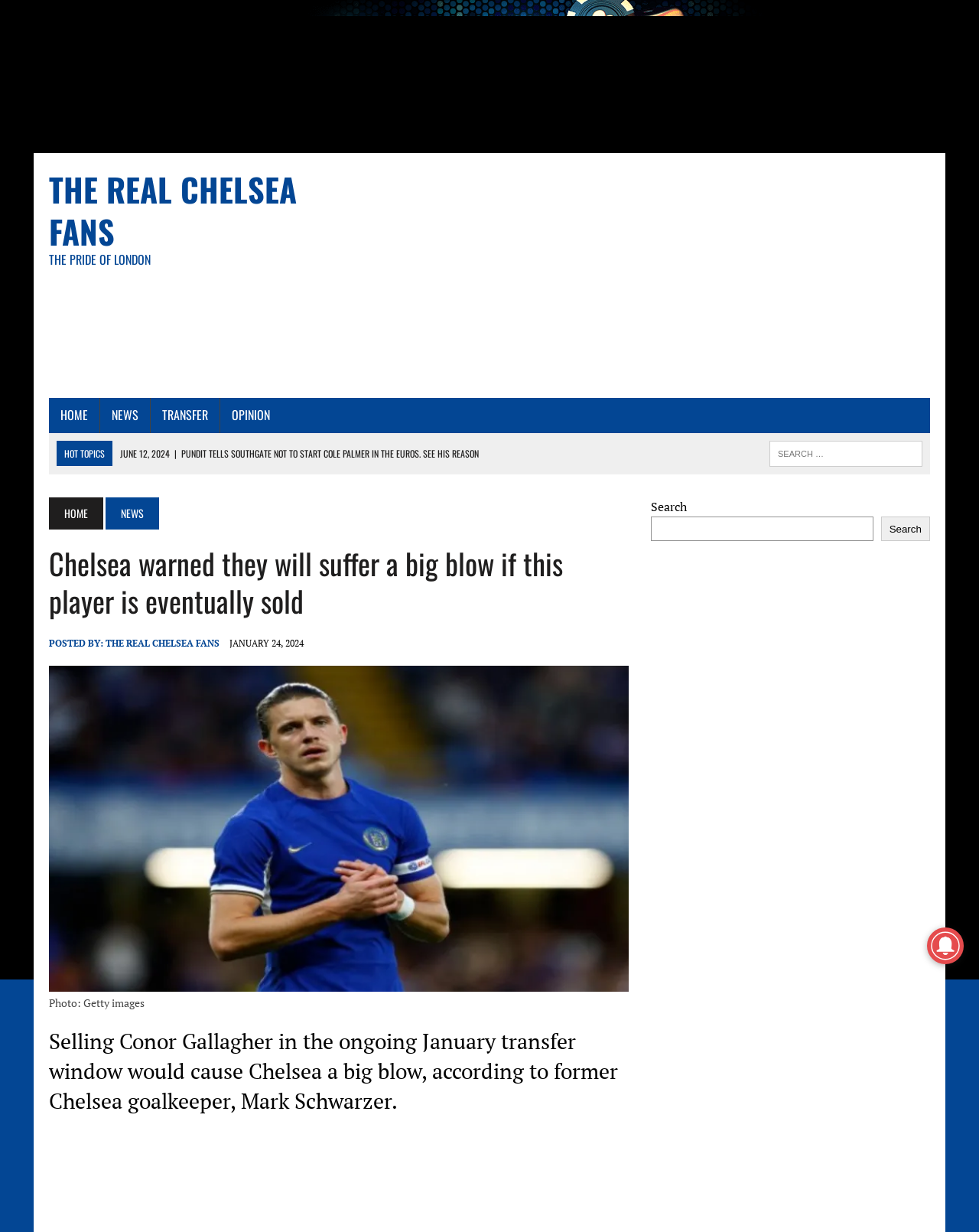What is the name of the website?
Carefully analyze the image and provide a thorough answer to the question.

The name of the website can be determined by looking at the heading 'THE REAL CHELSEA FANS' at the top of the webpage, which suggests that this is the title of the website.